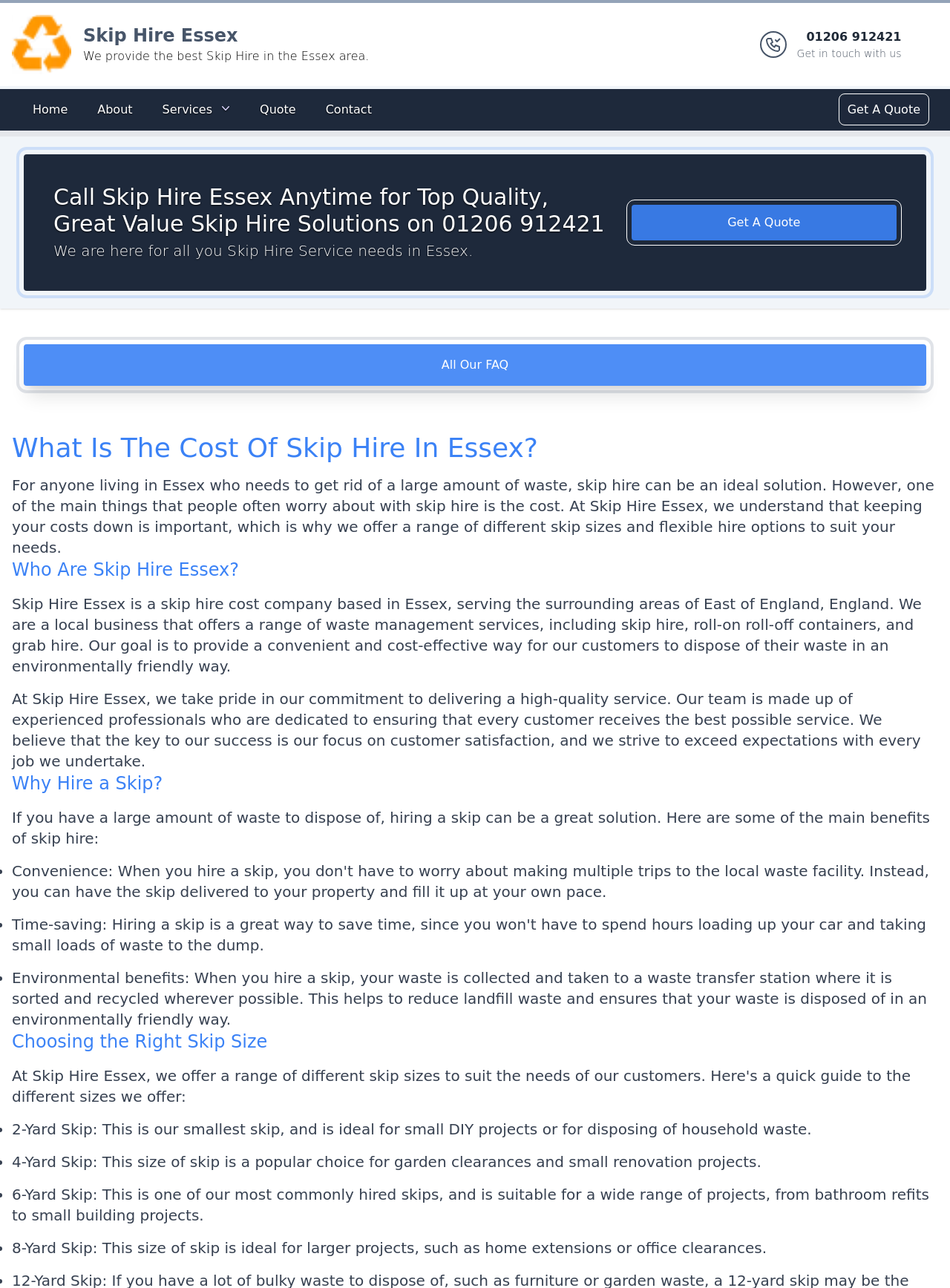What is the purpose of hiring a skip? Observe the screenshot and provide a one-word or short phrase answer.

To dispose of a large amount of waste